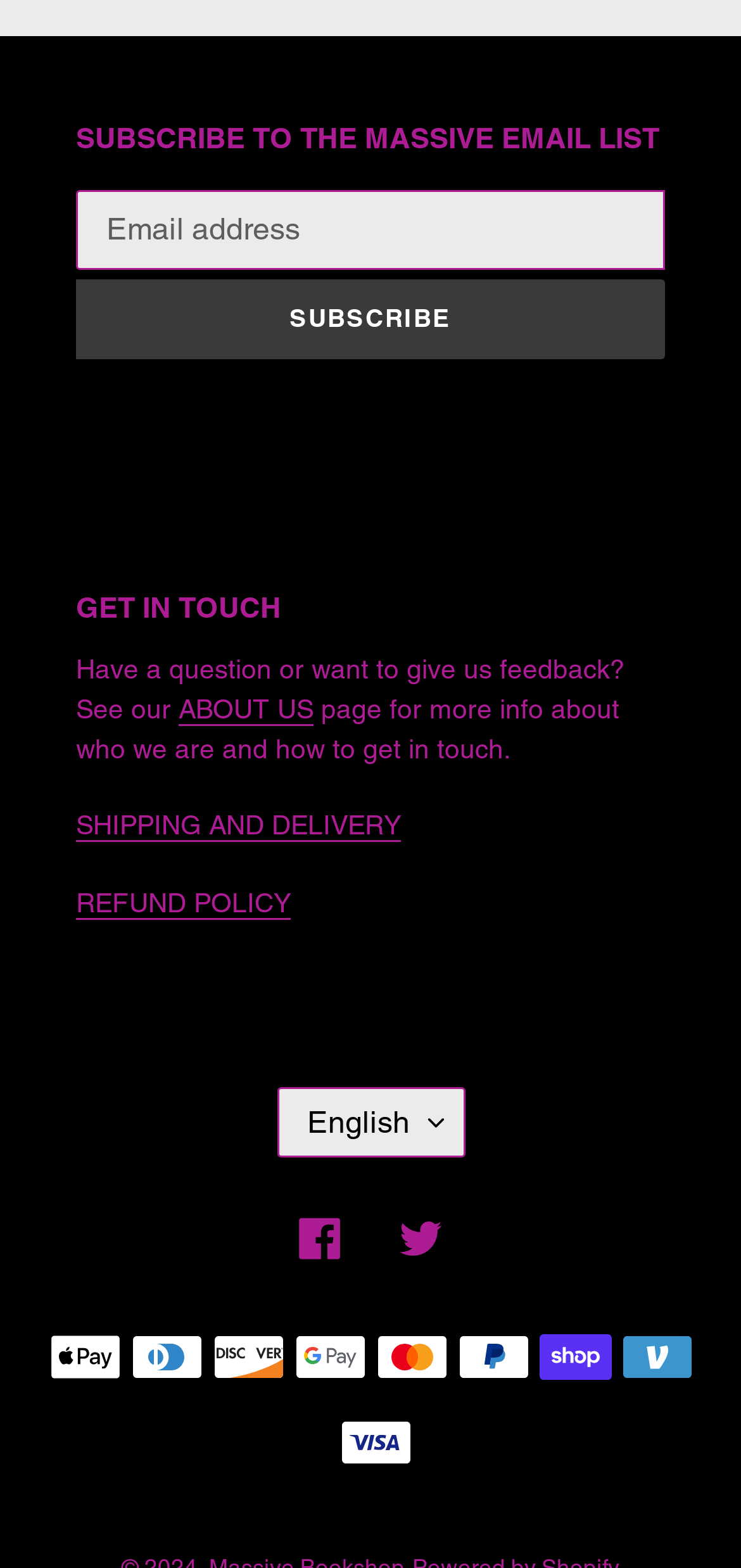Can you determine the bounding box coordinates of the area that needs to be clicked to fulfill the following instruction: "Visit Facebook page"?

[0.403, 0.775, 0.462, 0.803]